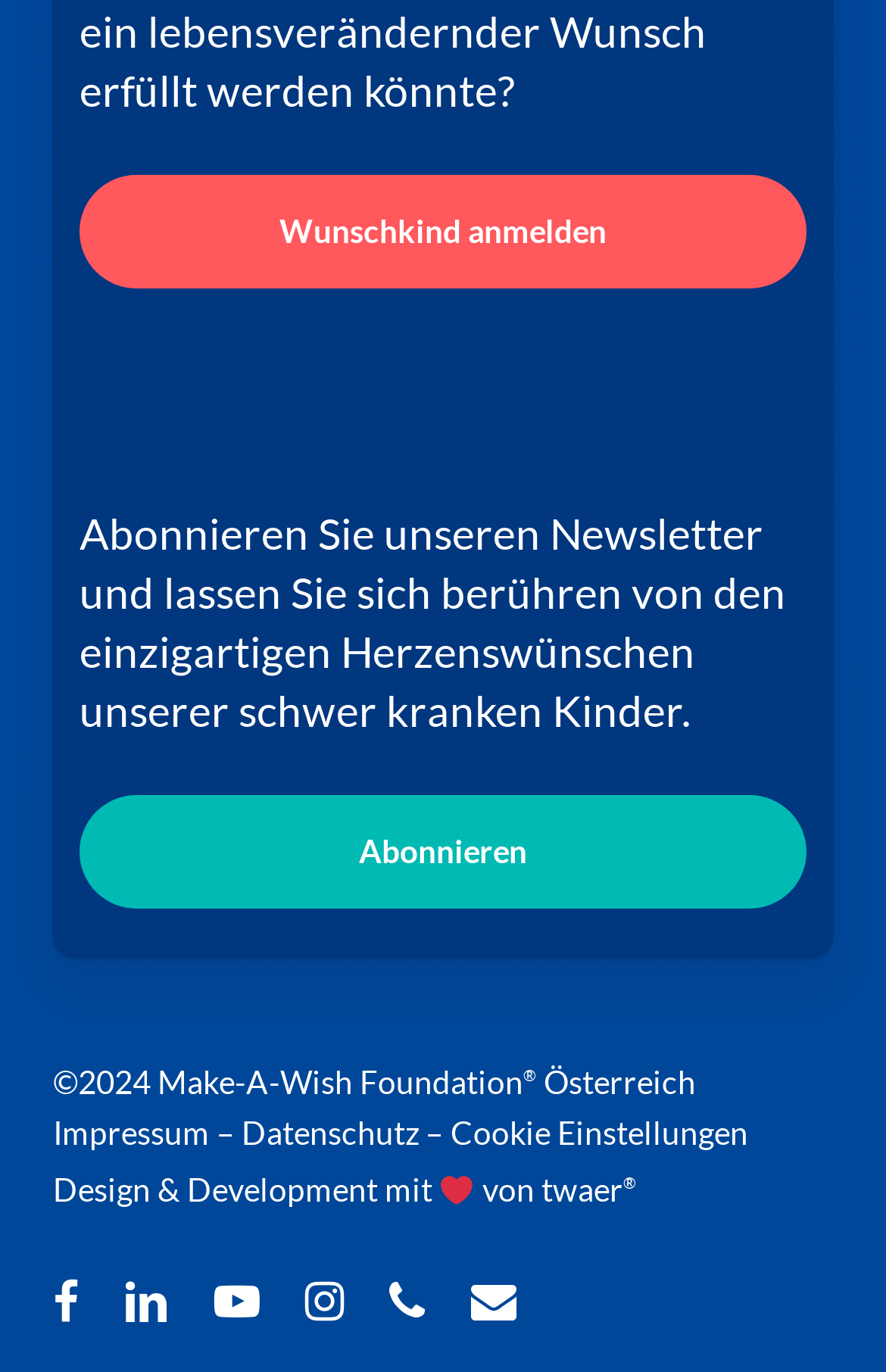Provide your answer to the question using just one word or phrase: What is the purpose of the 'Wunschkind anmelden' button?

To register a wish child